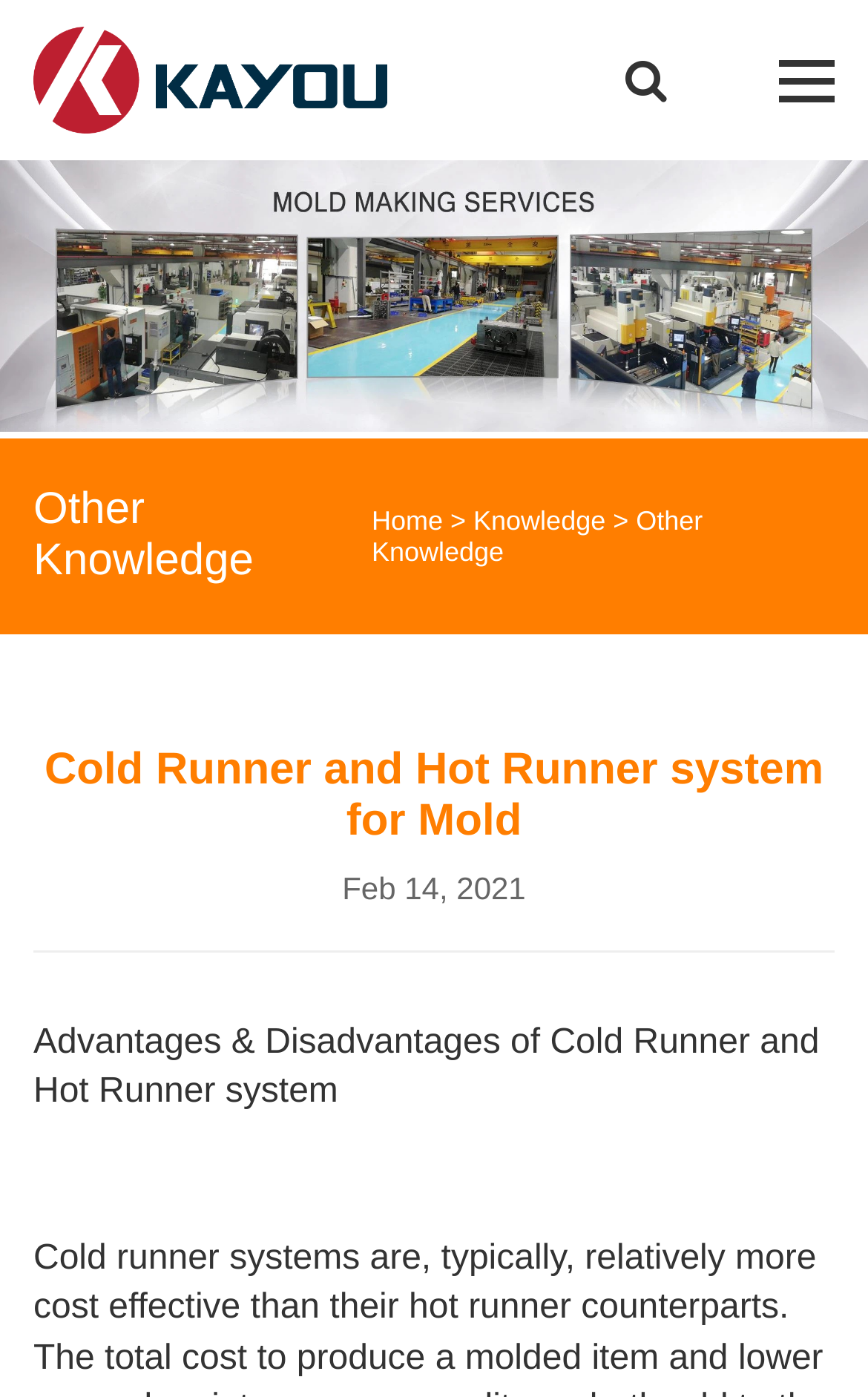Respond with a single word or short phrase to the following question: 
What is the company name?

Kayou Technology Co., Ltd